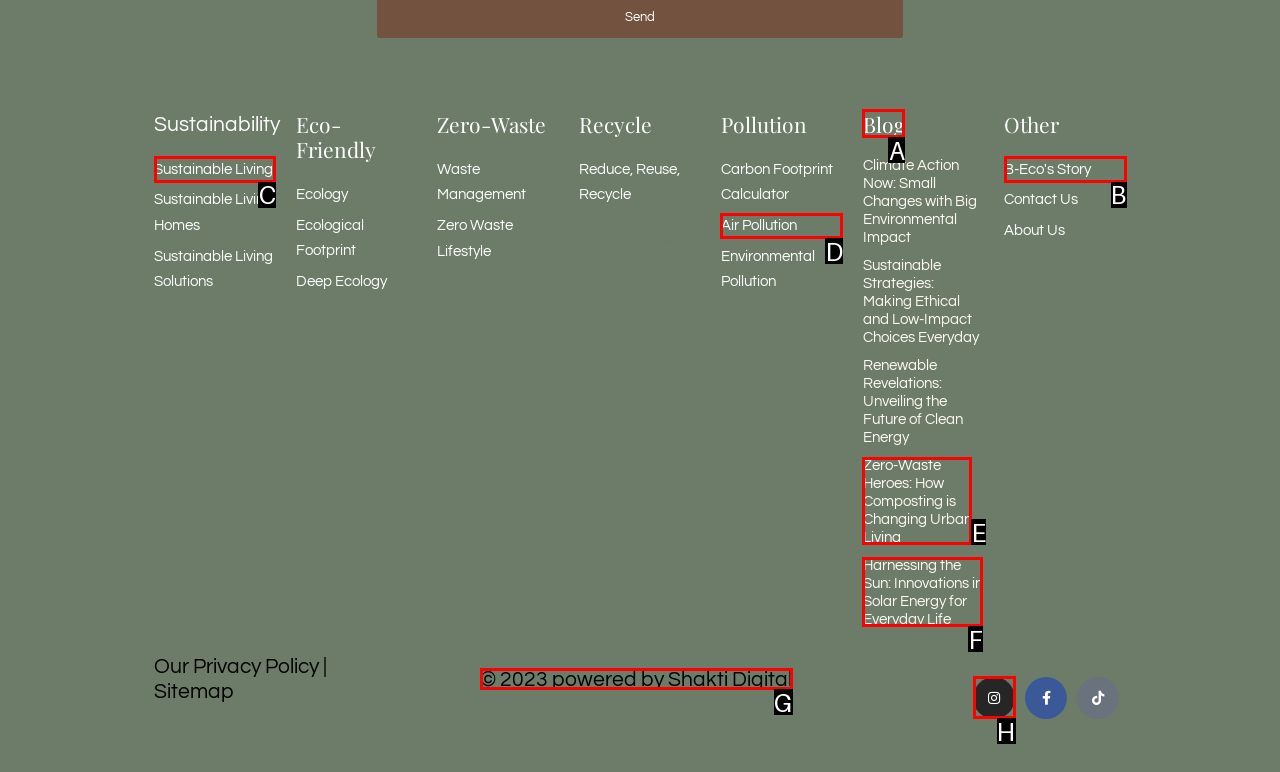Pick the HTML element that should be clicked to execute the task: Visit B-Eco's Story
Respond with the letter corresponding to the correct choice.

B